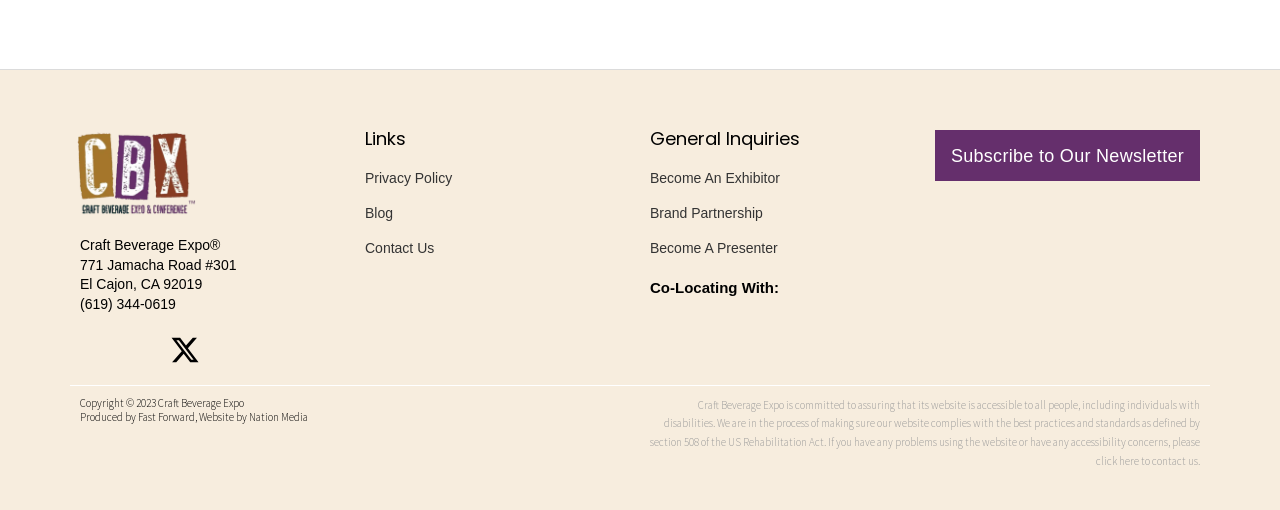Locate the bounding box coordinates of the area where you should click to accomplish the instruction: "Call the phone number".

None